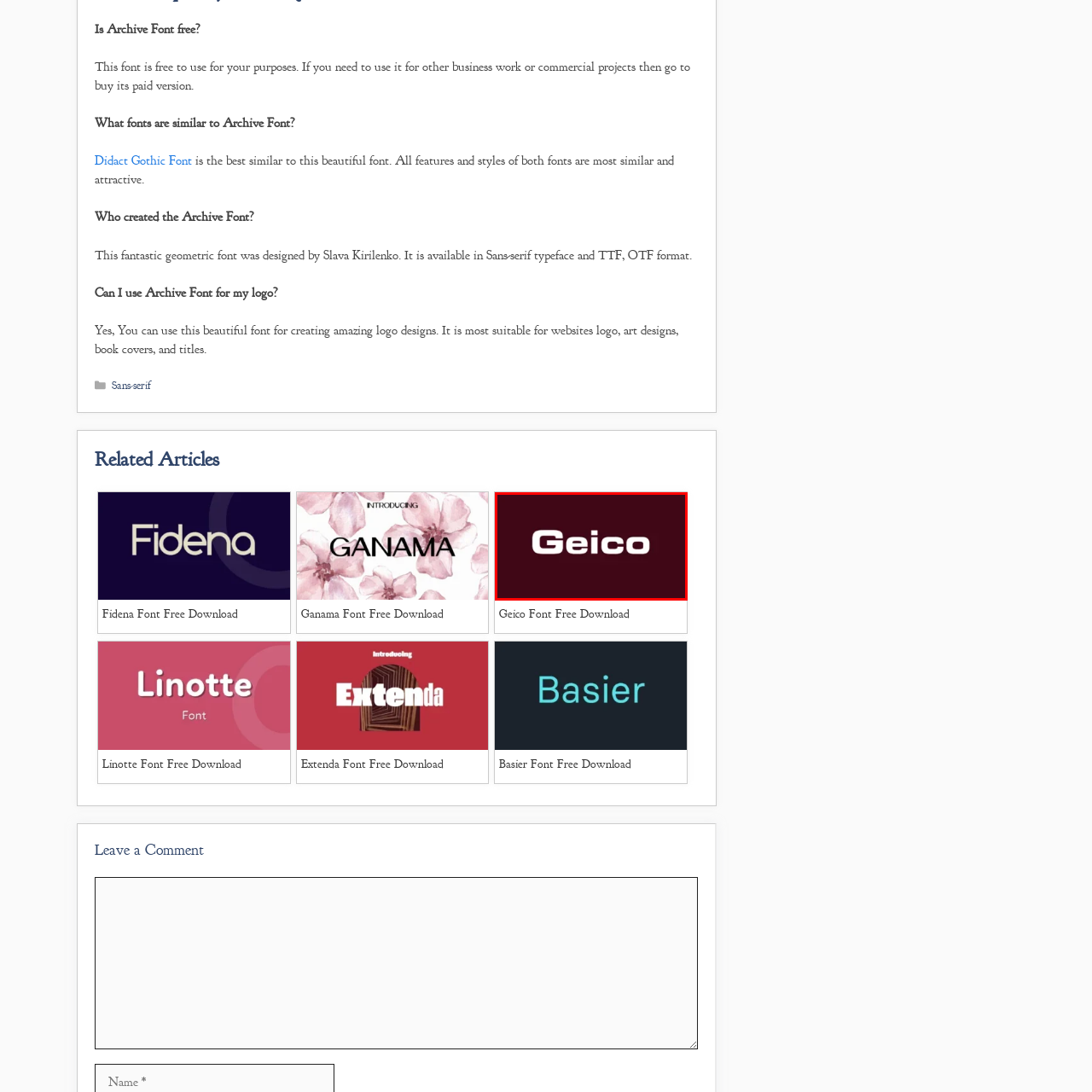Concentrate on the image area surrounded by the red border and answer the following question comprehensively: What type of font is used in the logo?

The font used in the logo is a modern, sans-serif typeface, reflecting the brand's contemporary and approachable identity. This suggests that the type of font used in the logo is sans-serif.